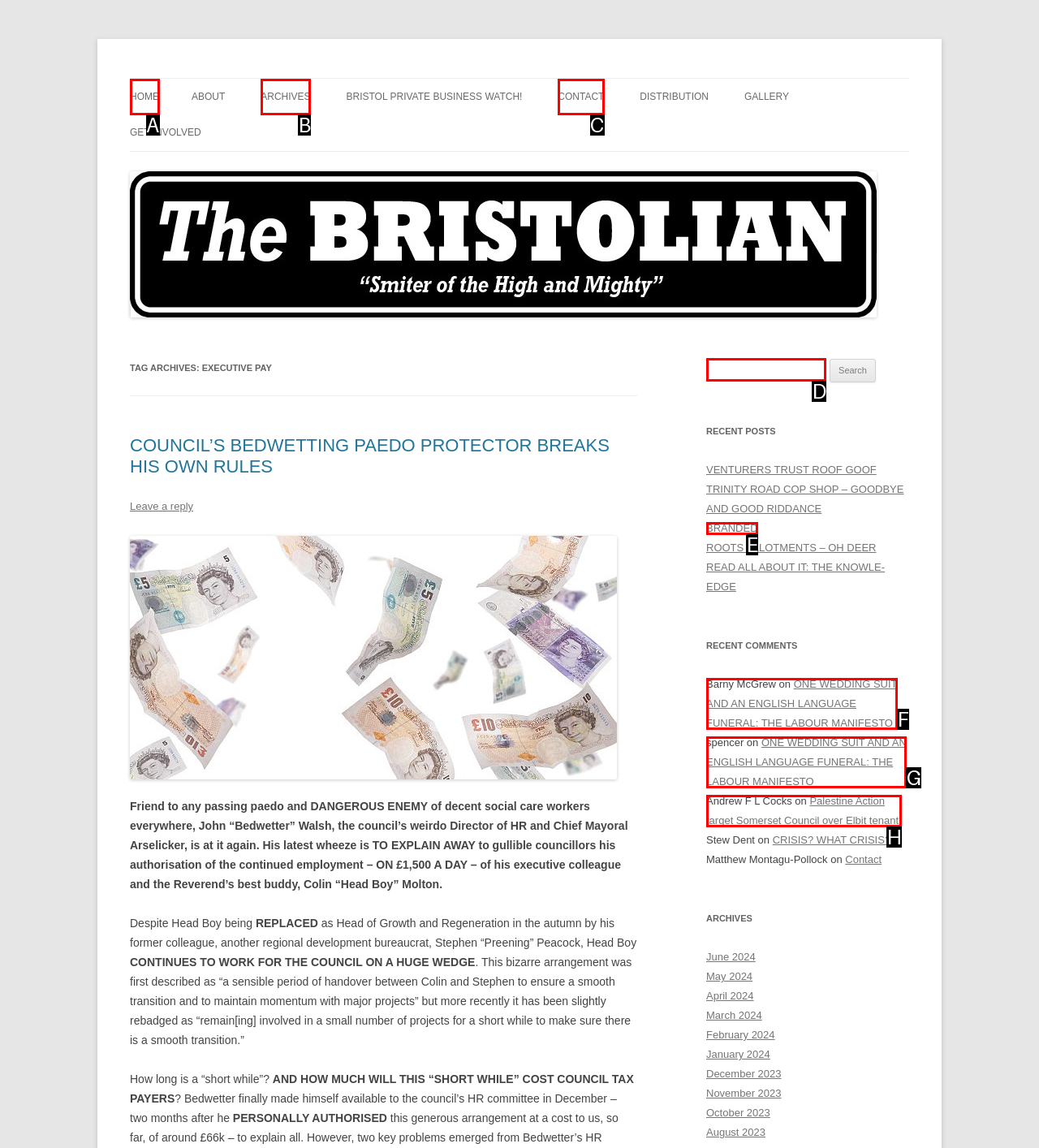Tell me which option I should click to complete the following task: Search for something
Answer with the option's letter from the given choices directly.

D